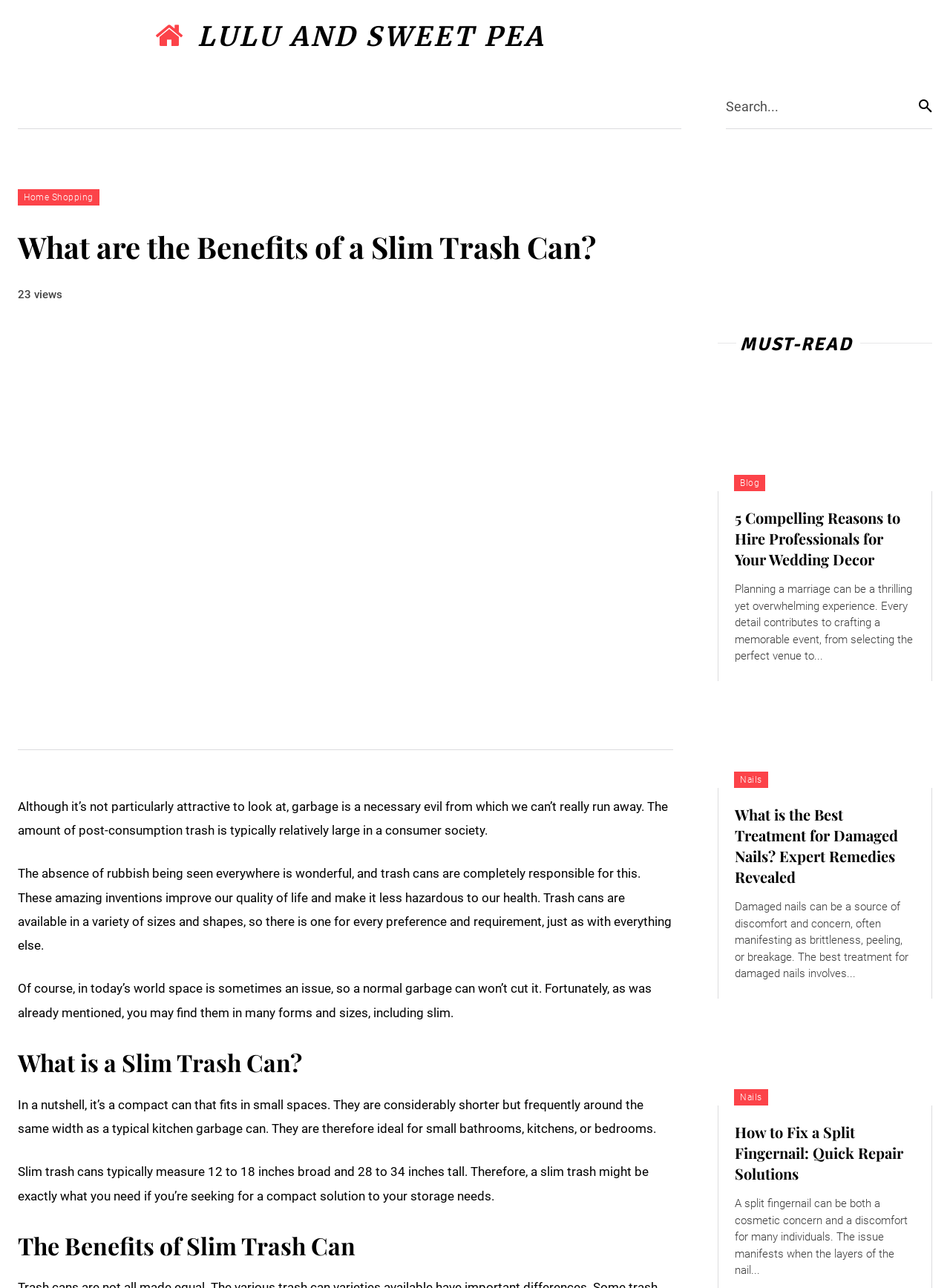With reference to the screenshot, provide a detailed response to the question below:
What is the main topic of this webpage?

Based on the content of the webpage, it appears that the main topic is discussing the benefits of slim trash cans, their features, and how they can be useful in small spaces.